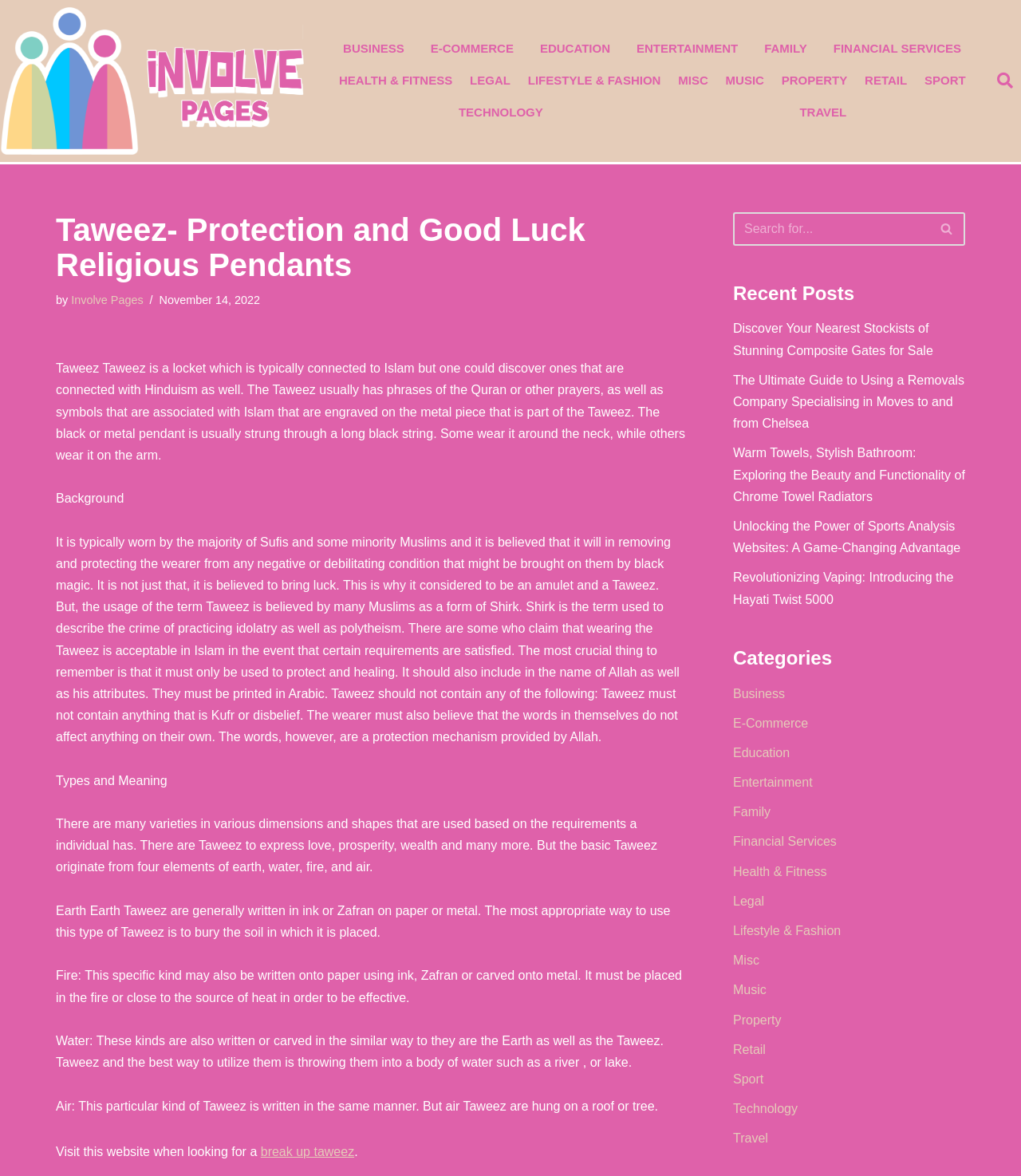What is the name of the website?
Please respond to the question with a detailed and informative answer.

The webpage has a link 'Involve Pages' which suggests that it is the name of the website. This link is located below the main heading 'Taweez- Protection and Good Luck Religious Pendants'.